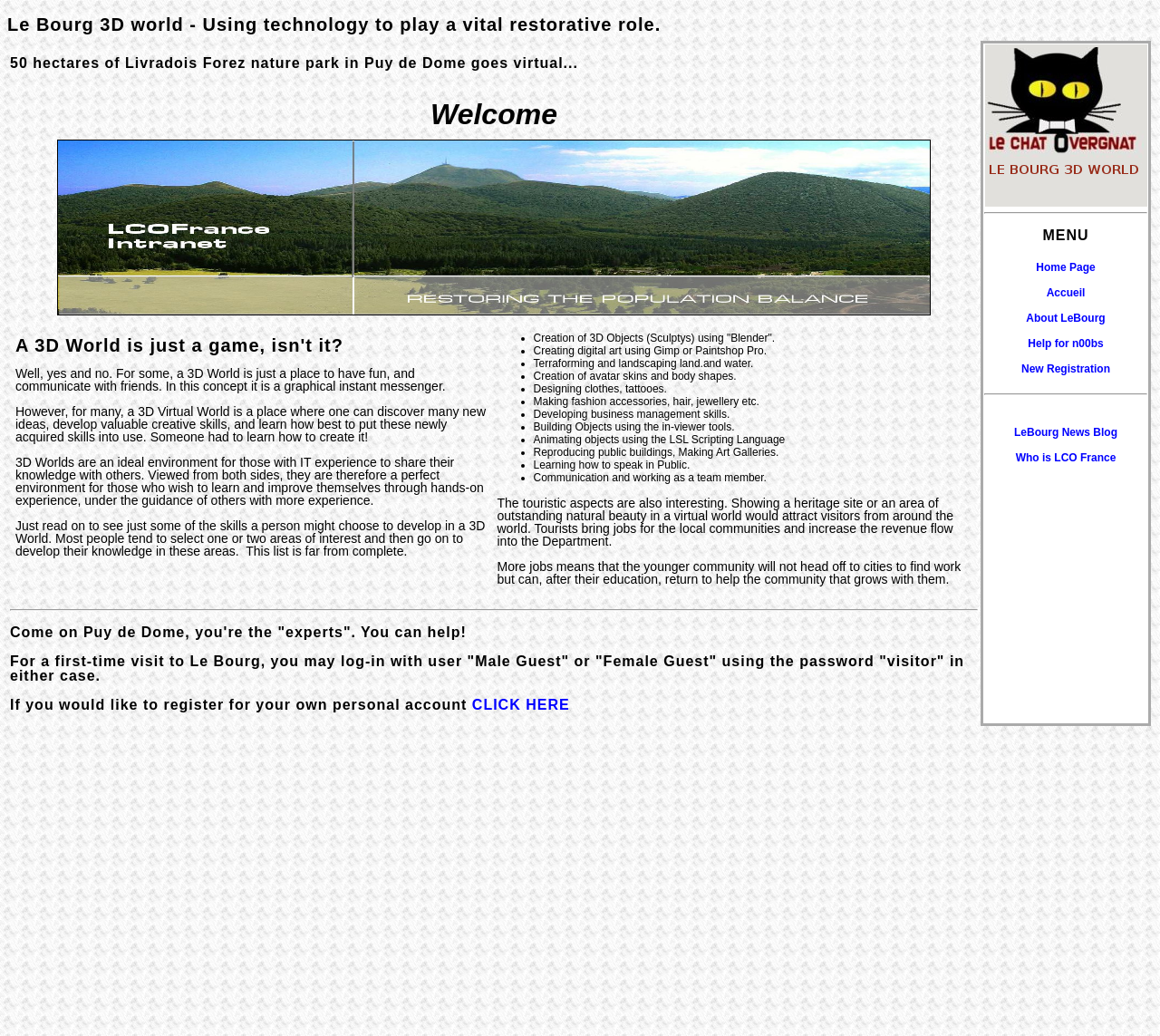Offer a meticulous description of the webpage's structure and content.

The webpage is about LeBourg Virtual World at LCO France. At the top, there is a heading that reads "Le Bourg 3D world - Using technology to play a vital restorative role." Below this heading, there is a table that spans almost the entire width of the page. The table has a single row with two grid cells. 

The first grid cell contains a large block of text that describes the benefits of 3D virtual worlds, including learning new skills, developing creative skills, and improving communication. The text also mentions that 3D worlds can be used to showcase heritage sites and attract tourists, which can bring jobs and revenue to local communities. 

Within this text, there are several headings, including "50 hectares of Livradois Forez nature park in Puy de Dome goes virtual...", "Welcome", and "A 3D World is just a game, isn't it?". There is also an image located below the "Welcome" heading. 

The text also lists various skills that can be developed in a 3D world, including creating 3D objects, digital art, terraforming, and business management. Each skill is marked with a bullet point.

Below the text, there is a separator line, followed by three headings: "Come on Puy de Dome, you're the 'experts'. You can help!", "For a first-time visit to Le Bourg, you may log-in with user 'Male Guest' or 'Female Guest' using the password 'visitor' in either case.", and "If you would like to register for your own personal account CLICK HERE". The last heading has a clickable link.

The second grid cell contains a menu with several links, including "Home Page", "Accueil", "About LeBourg", "Help for n00bs", "New Registration", "LeBourg News Blog", and "Who is LCO France". There is also an image at the top of this menu.